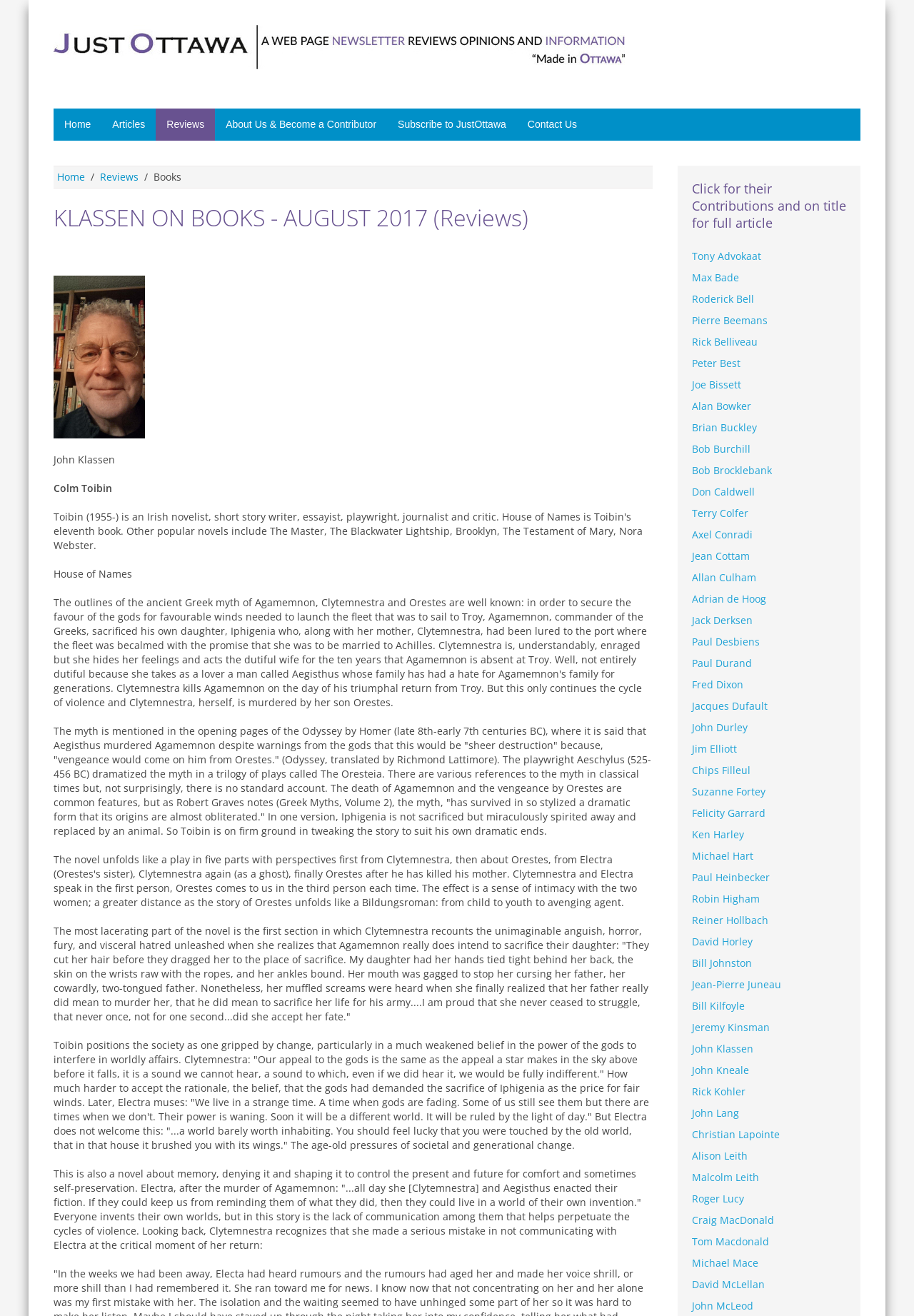Determine the bounding box coordinates for the UI element matching this description: "Subscribe to JustOttawa".

[0.423, 0.082, 0.565, 0.107]